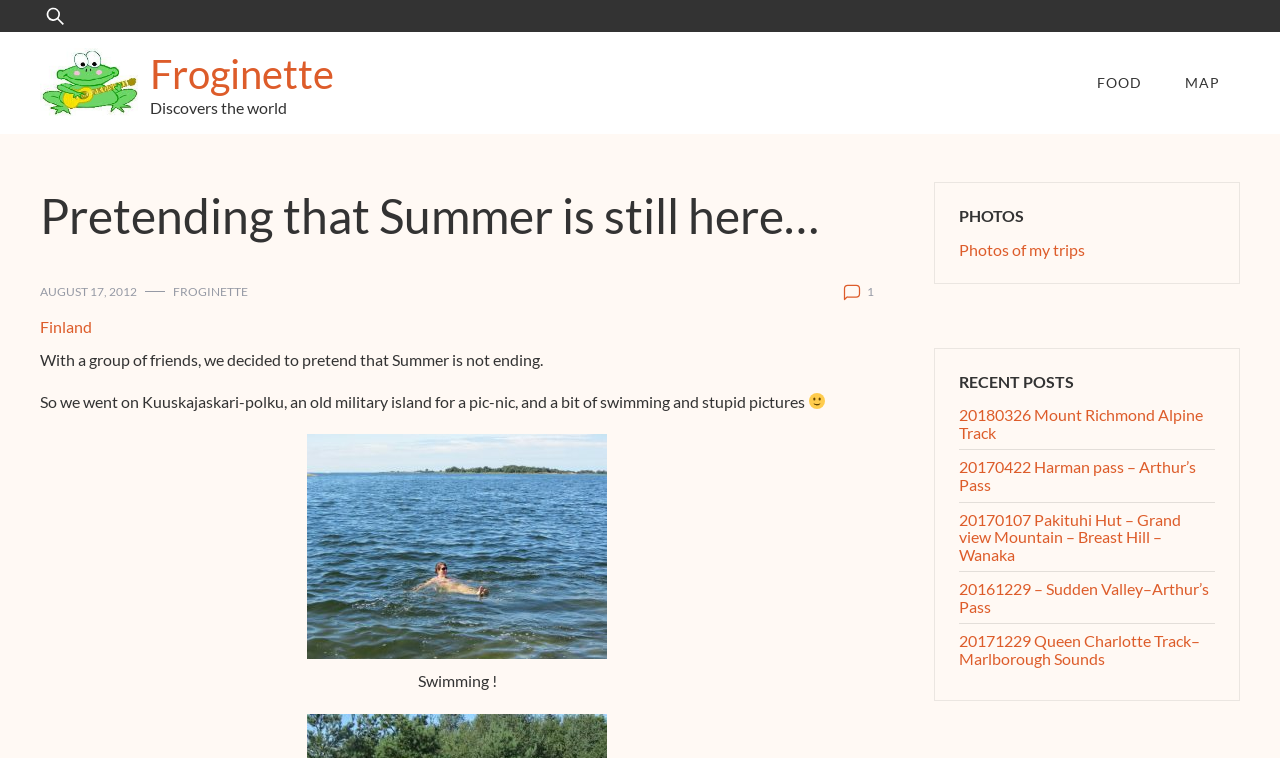Can you show the bounding box coordinates of the region to click on to complete the task described in the instruction: "Search for something"?

[0.031, 0.0, 0.969, 0.042]